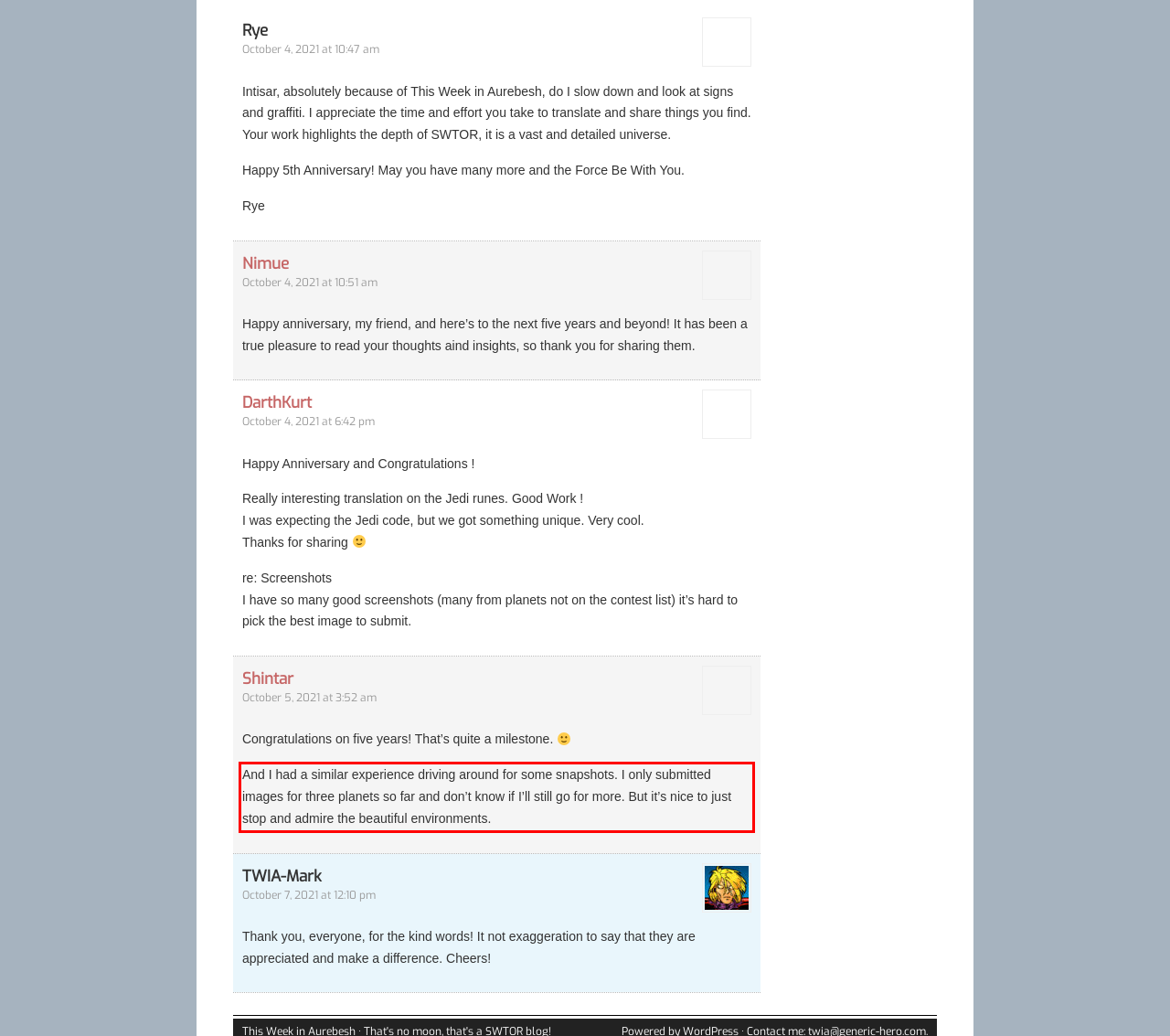Analyze the screenshot of the webpage that features a red bounding box and recognize the text content enclosed within this red bounding box.

And I had a similar experience driving around for some snapshots. I only submitted images for three planets so far and don’t know if I’ll still go for more. But it’s nice to just stop and admire the beautiful environments.